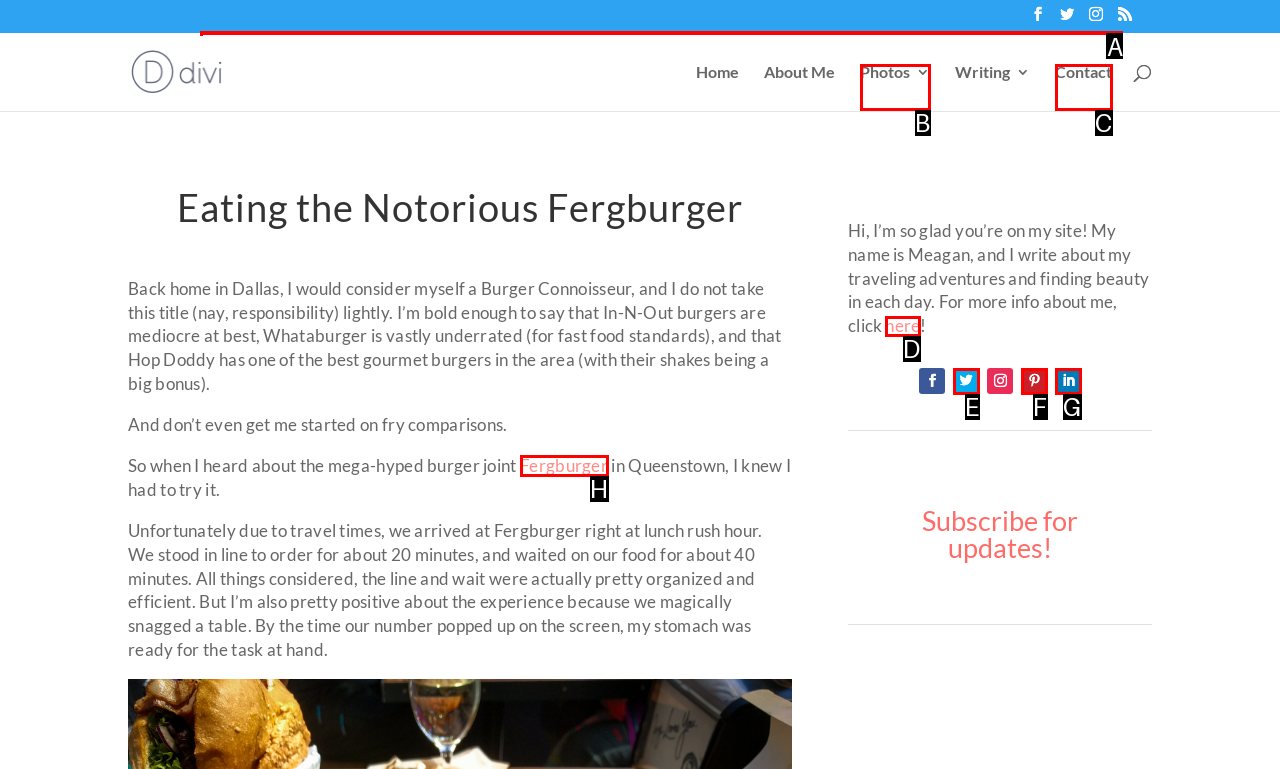Identify the correct letter of the UI element to click for this task: Search for something
Respond with the letter from the listed options.

A